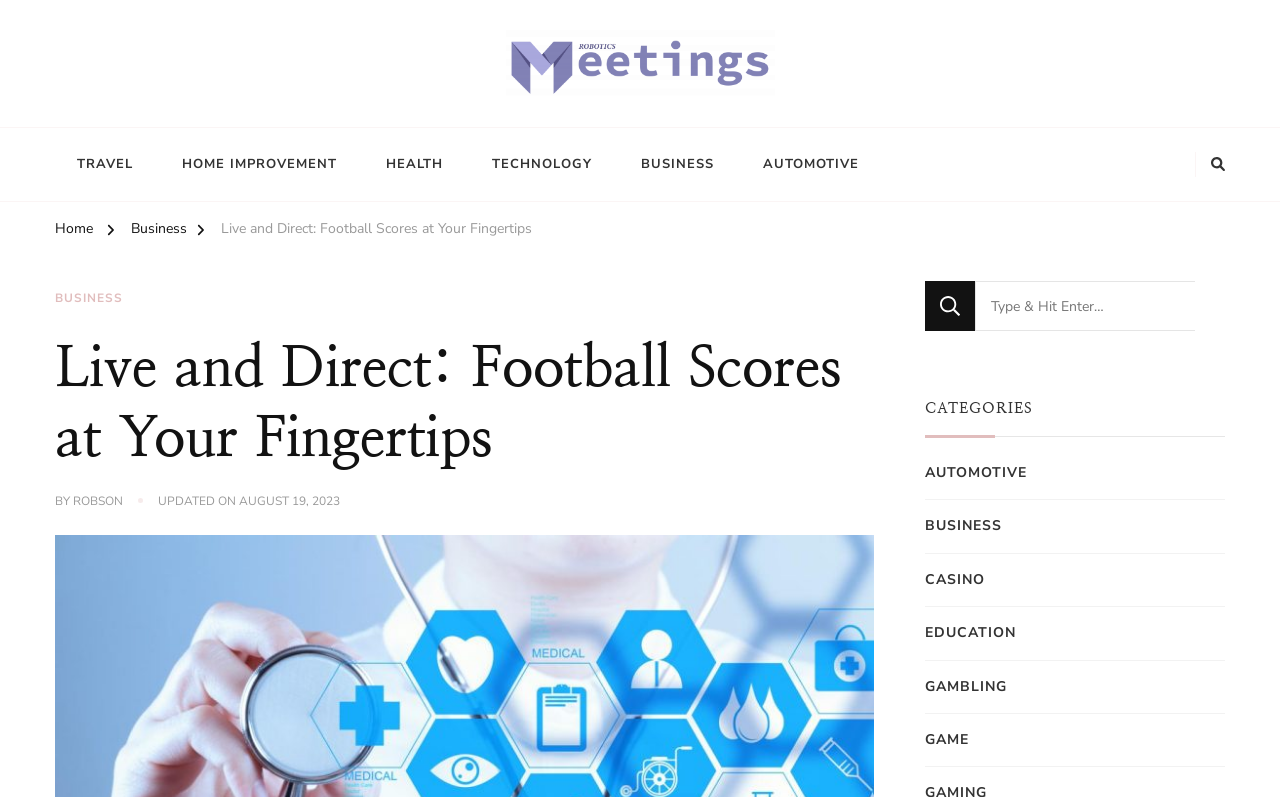Give a short answer using one word or phrase for the question:
What is the date of the current article?

AUGUST 19, 2023